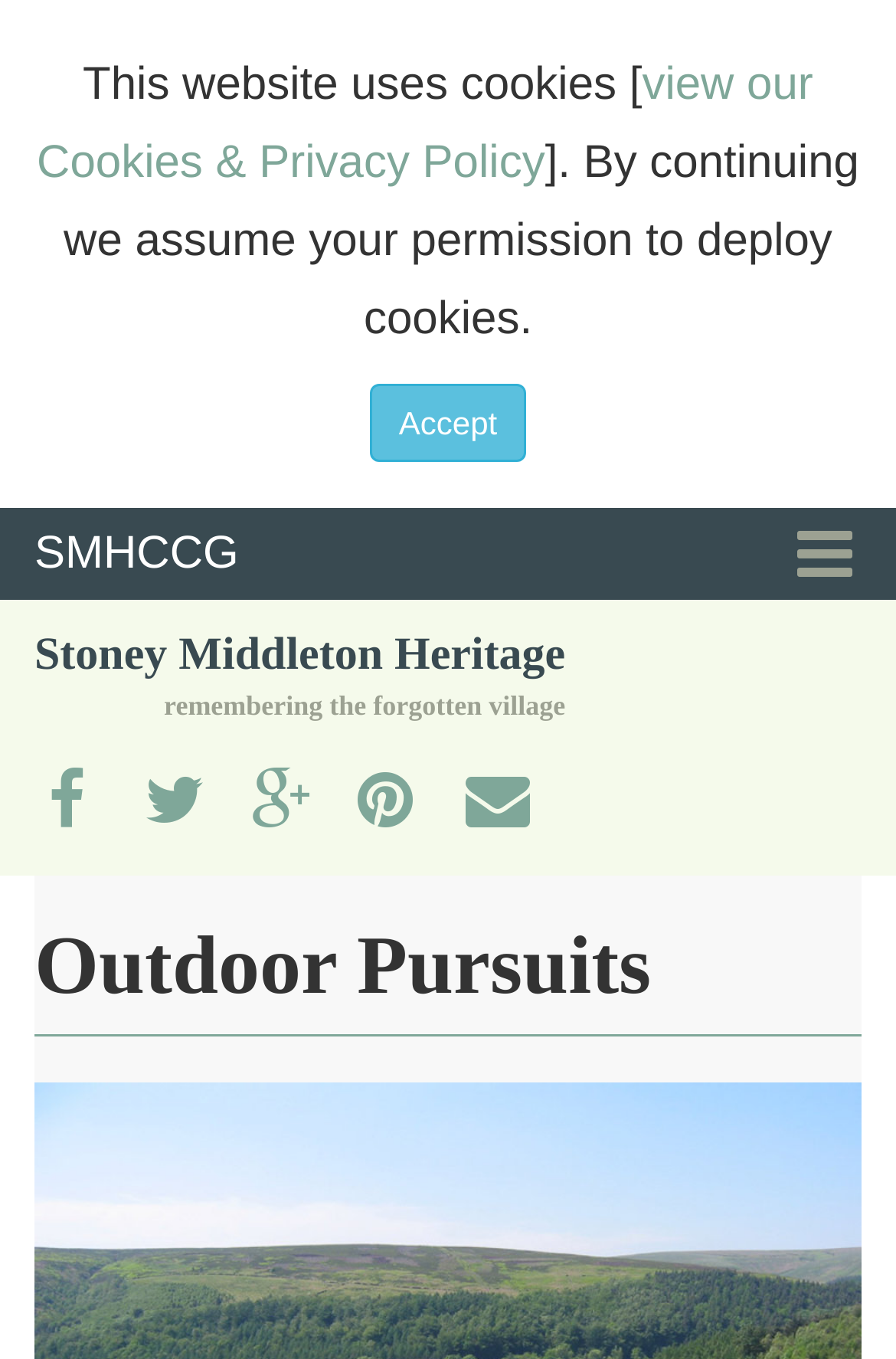What is the tagline of the heritage?
Using the information presented in the image, please offer a detailed response to the question.

The tagline of the heritage is 'remembering the forgotten village', which is located below the heritage title, providing a brief description of the heritage's purpose or mission.